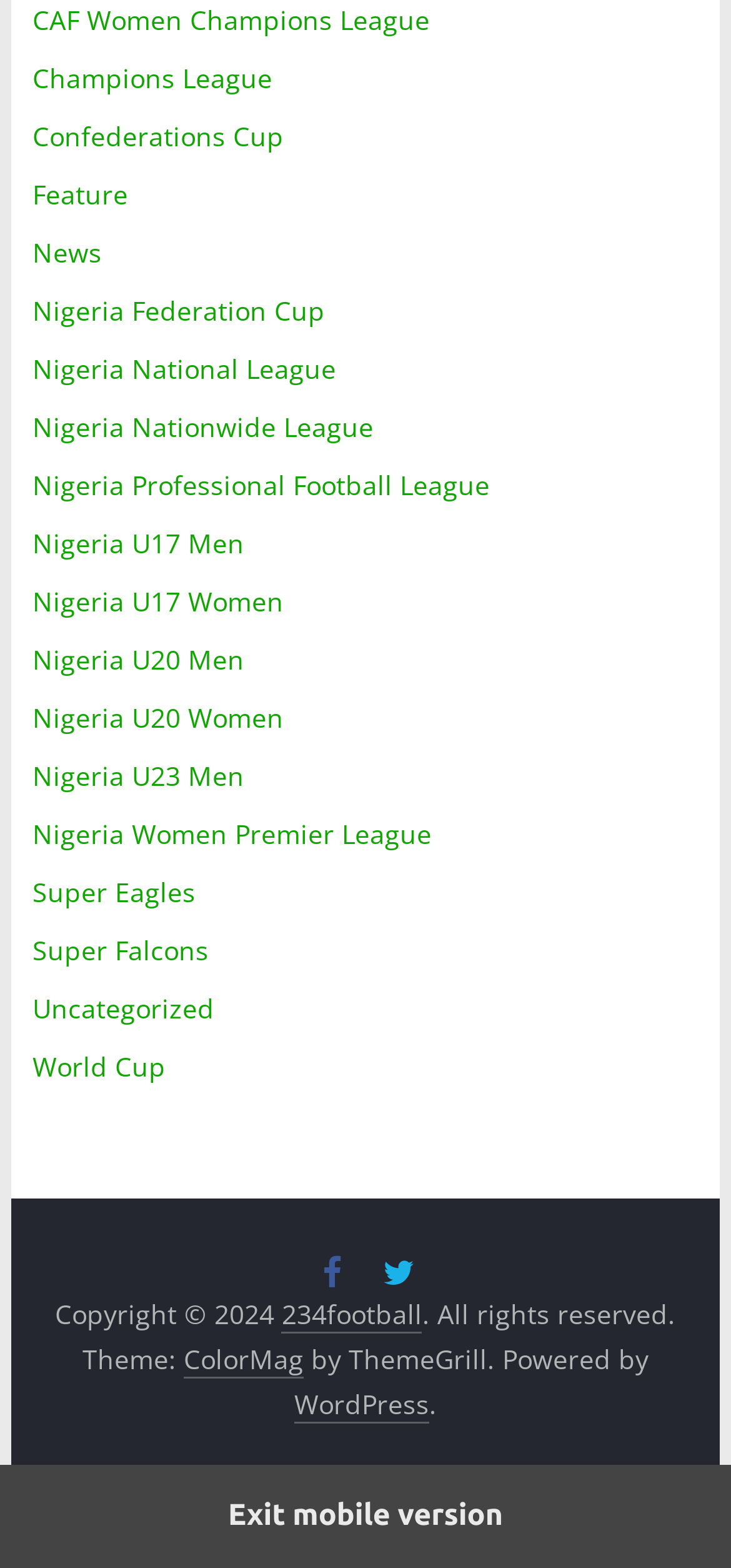Analyze the image and answer the question with as much detail as possible: 
What is the copyright year of the webpage?

I found a StaticText element with the text 'Copyright © 2024' which indicates the copyright year of the webpage.